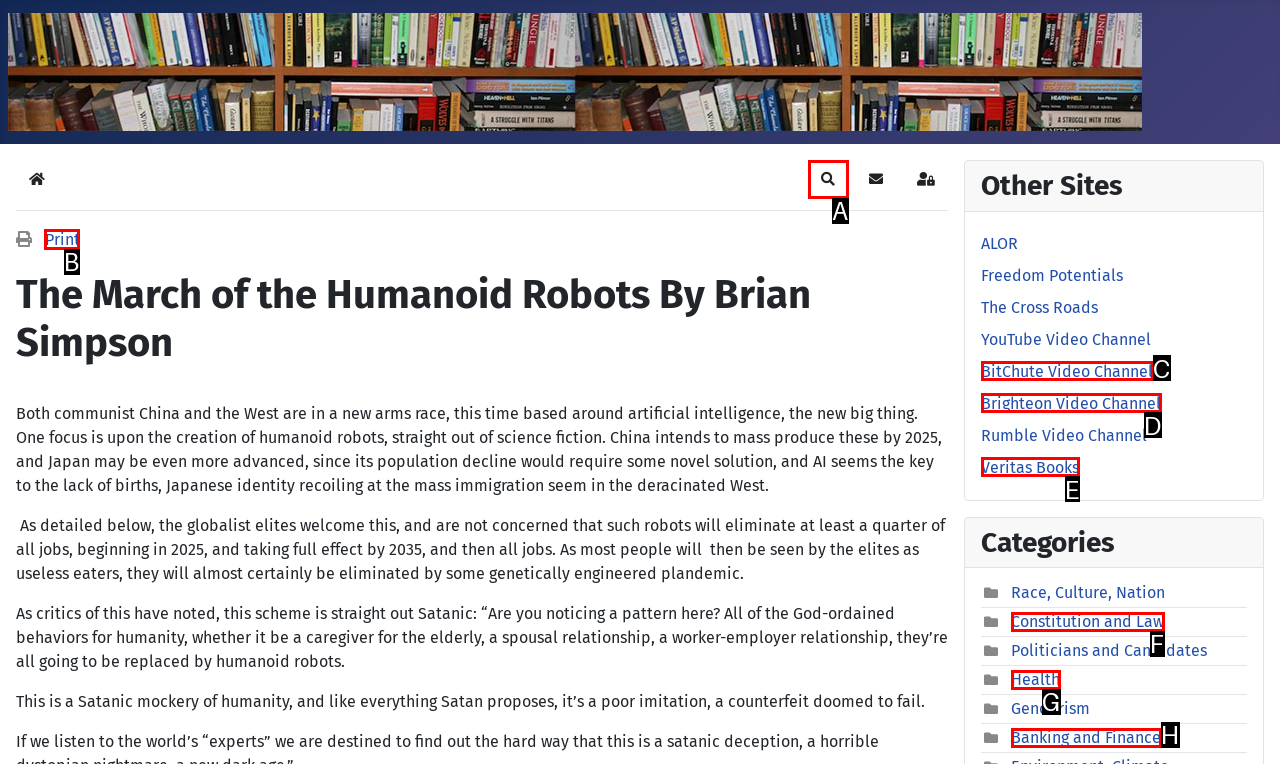Tell me which one HTML element I should click to complete the following task: Print the current page
Answer with the option's letter from the given choices directly.

B